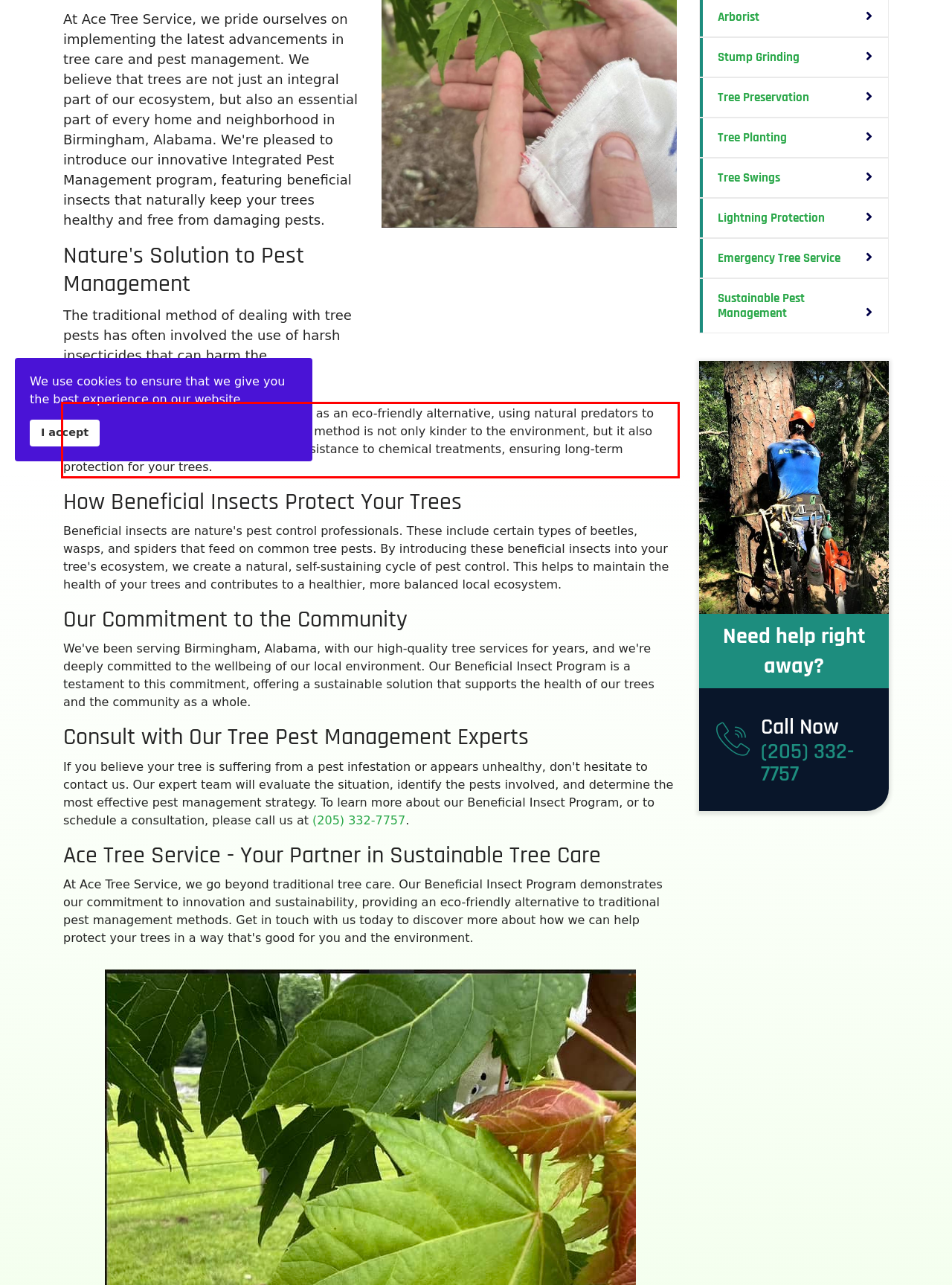You are looking at a screenshot of a webpage with a red rectangle bounding box. Use OCR to identify and extract the text content found inside this red bounding box.

Our Beneficial Insect Program is designed as an eco-friendly alternative, using natural predators to keep pest populations under control. This method is not only kinder to the environment, but it also eliminates the risk of pests developing resistance to chemical treatments, ensuring long-term protection for your trees.